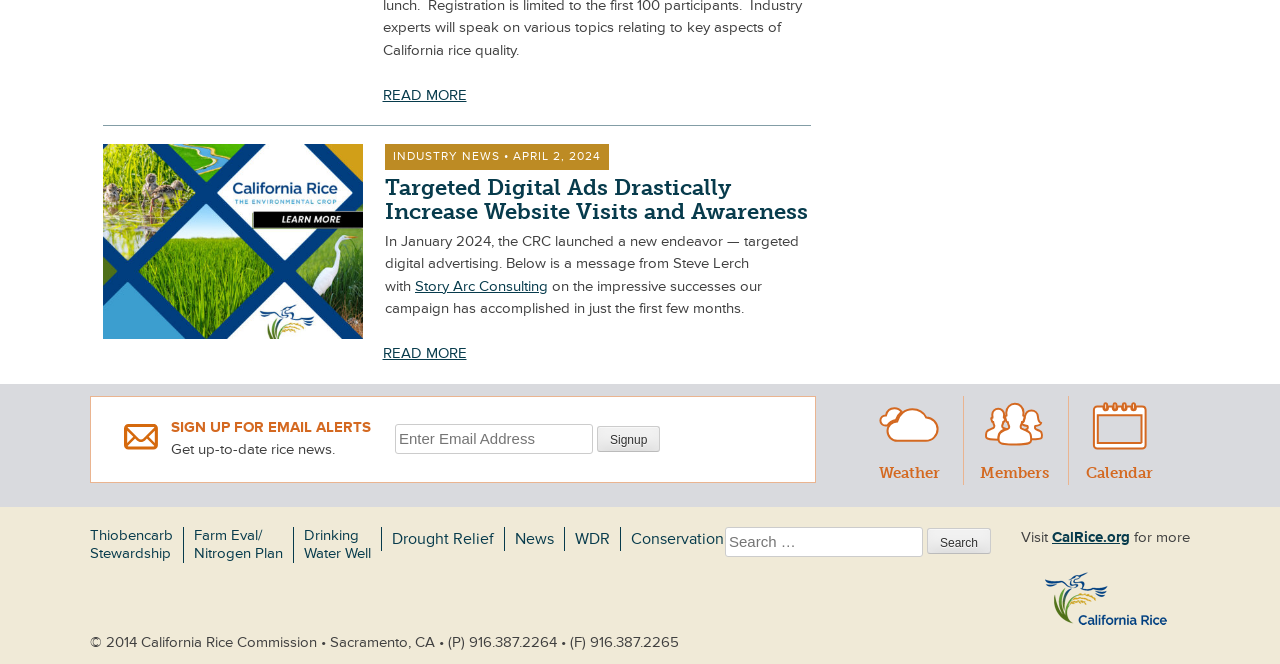Use a single word or phrase to answer the question:
What is the topic of the article?

Targeted Digital Ads